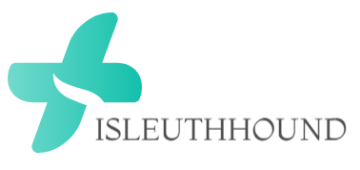Break down the image into a detailed narrative.

The image features the logo of "Isleuth Hound," a health and wellness platform. The logo combines a stylized graphic element, which resembles an abstract shape in soft teal, symbolizing health and vitality, paired with the brand name "ISLEUTHOUND" written in a modern, gray font. This branding communicates a focus on progressive approaches to fitness, health, and wellness, aligning with the site's mission to provide insightful articles and tips for enhancing overall well-being. The logo stands out as a visual representation of the platform's commitment to innovative health solutions.